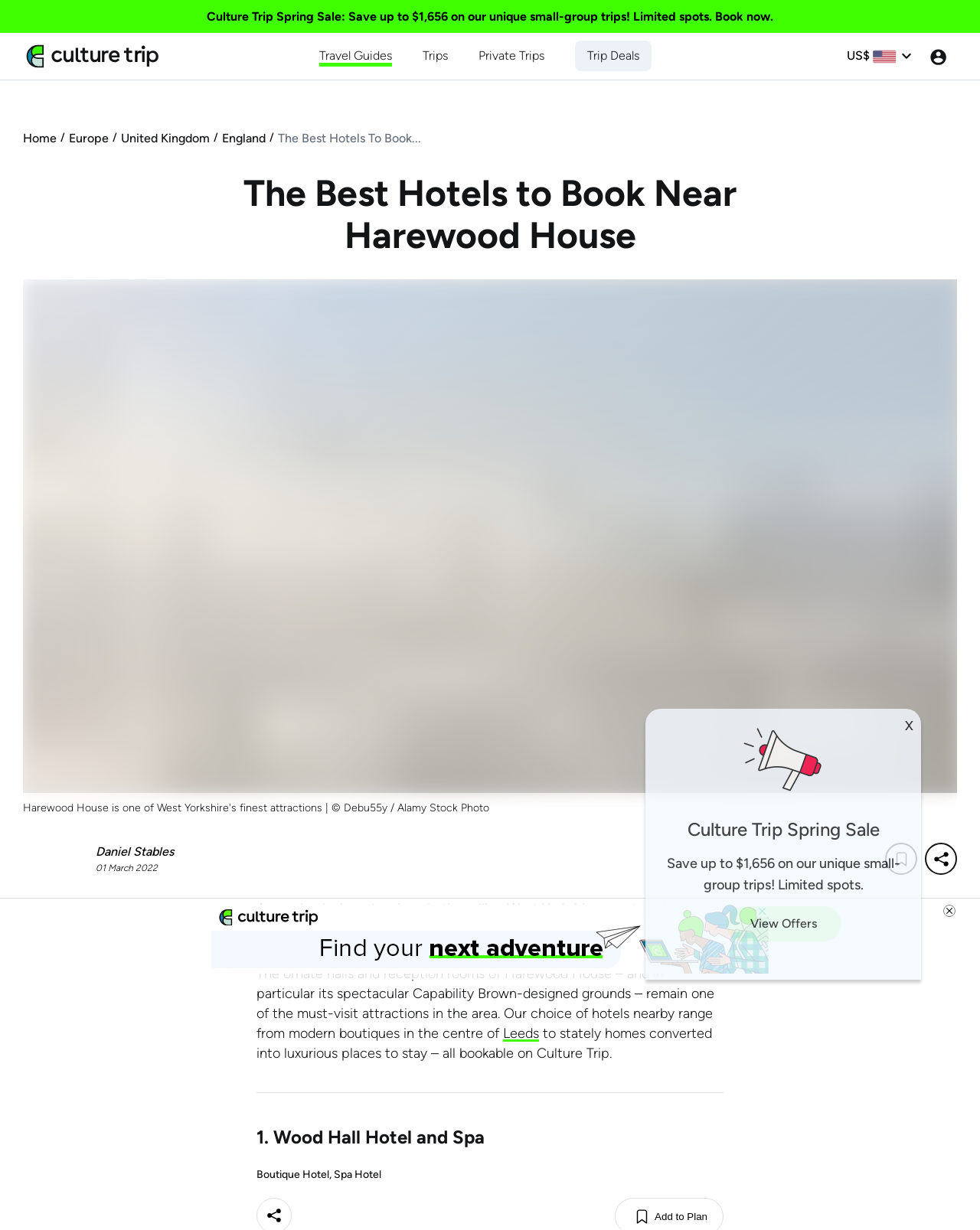Find and indicate the bounding box coordinates of the region you should select to follow the given instruction: "View offers on small-group trips".

[0.74, 0.737, 0.858, 0.765]